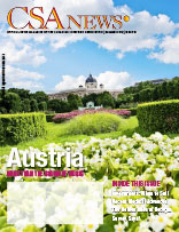What type of content can be expected in this issue?
Please respond to the question with a detailed and informative answer.

The subtitle 'IN THIS ISSUE' indicates the variety of topics covered within, inviting readers to delve into exciting articles, including travel insights and unique destinations, making this edition a captivating read for both travel enthusiasts and curious minds alike.